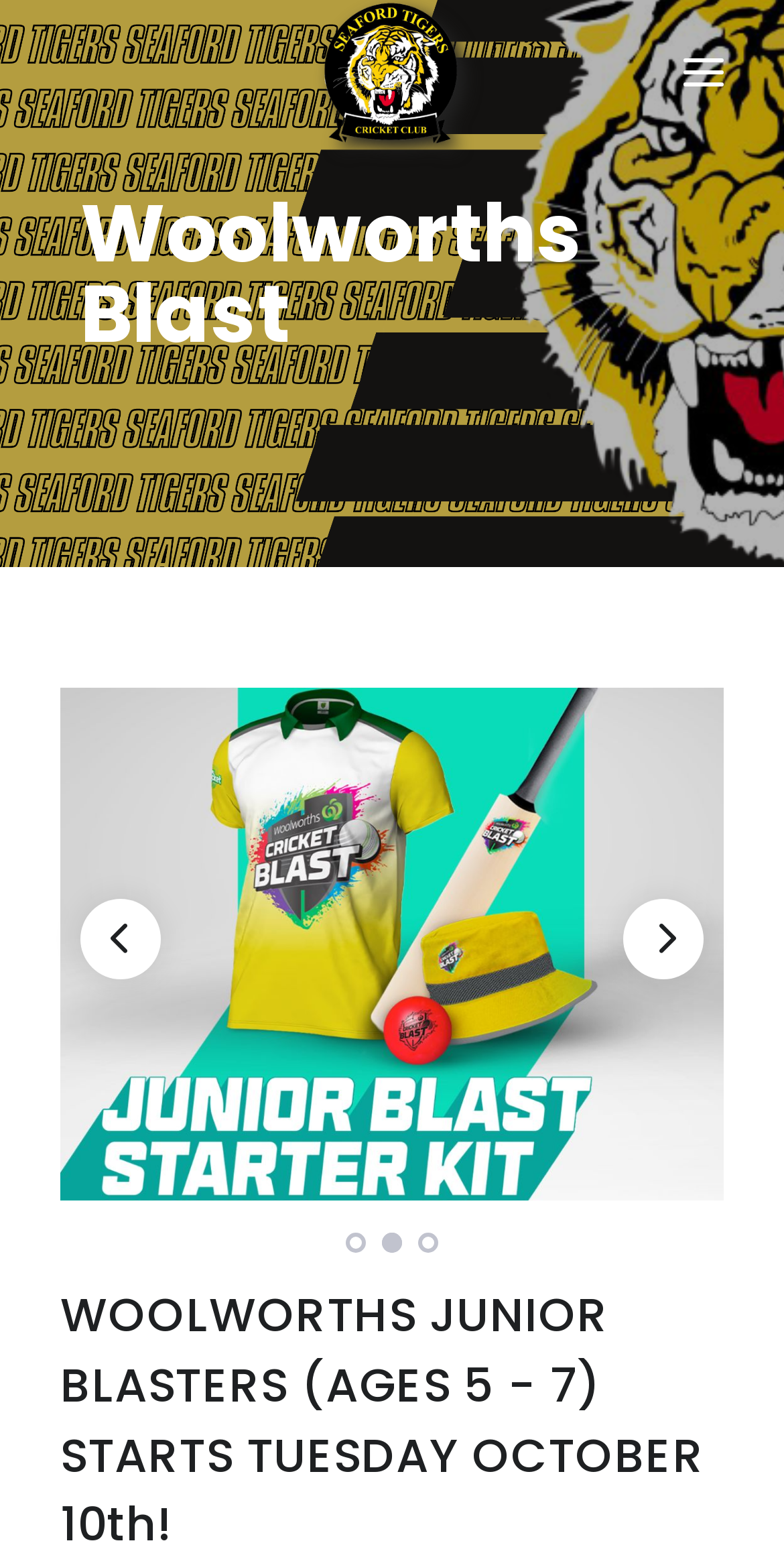Refer to the screenshot and answer the following question in detail:
What is the name of the kit?

The name of the kit can be found in the link 'Woolworths Blast Kit' which is accompanied by an image with the same name, indicating that it is a specific kit related to the Woolworths Blast.